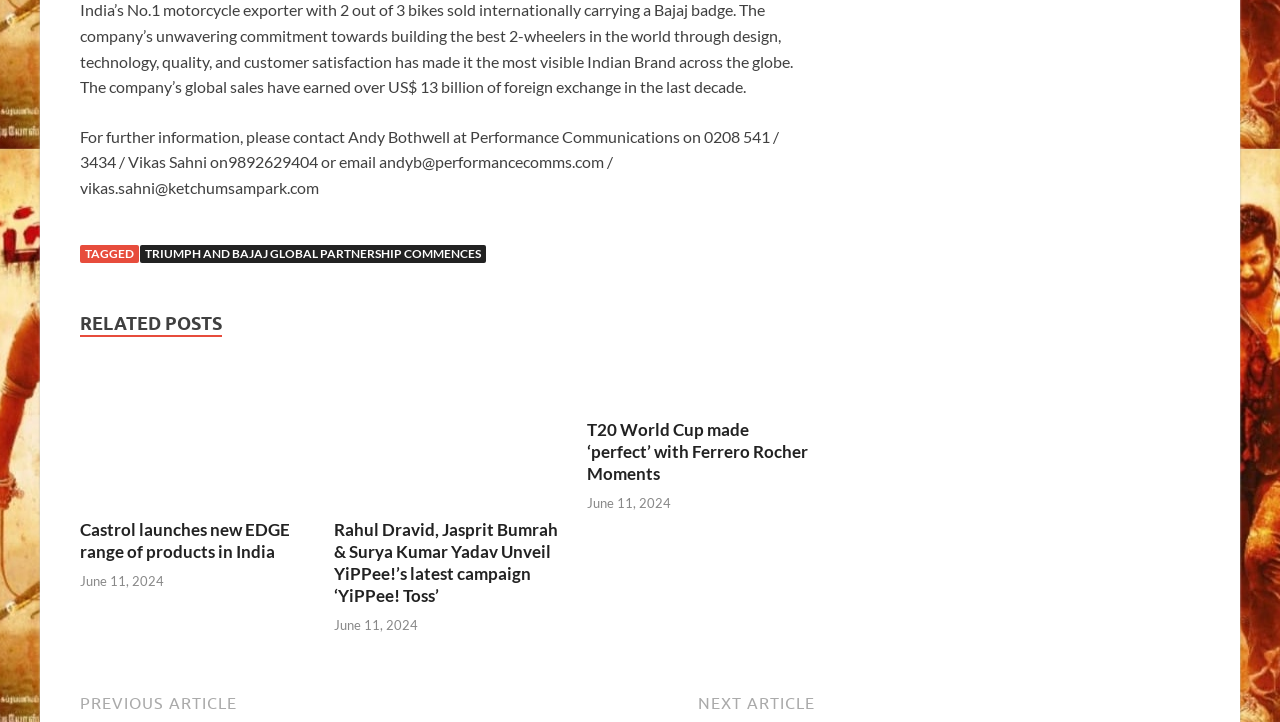What is the title of the first related post?
Refer to the image and answer the question using a single word or phrase.

Castrol launches new EDGE range of products in India